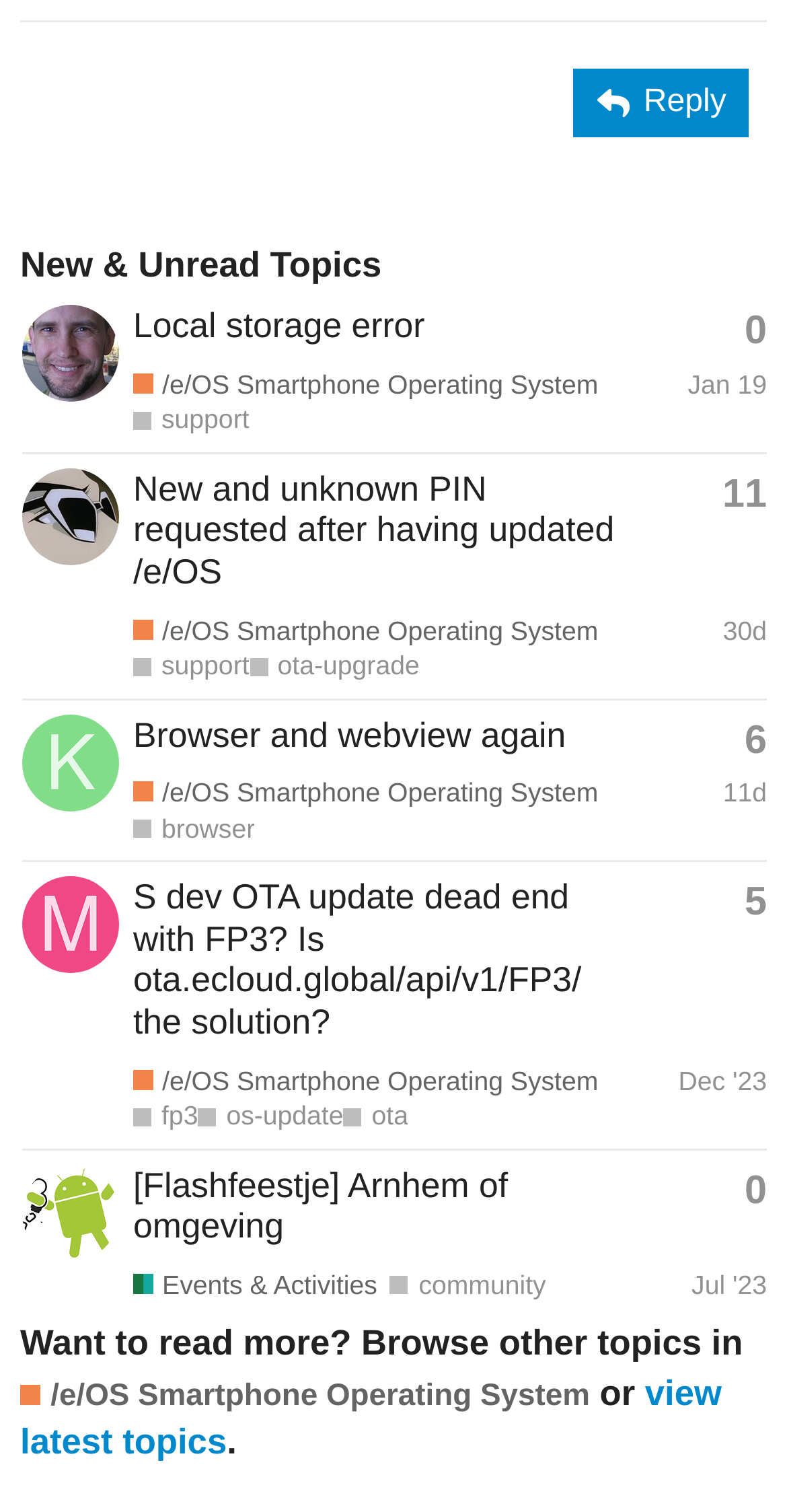Who is the author of the third topic?
Can you provide an in-depth and detailed response to the question?

I looked at the third row in the table and found the link element with the text 'klm7's profile, latest poster', which indicates that klm7 is the author of the third topic.